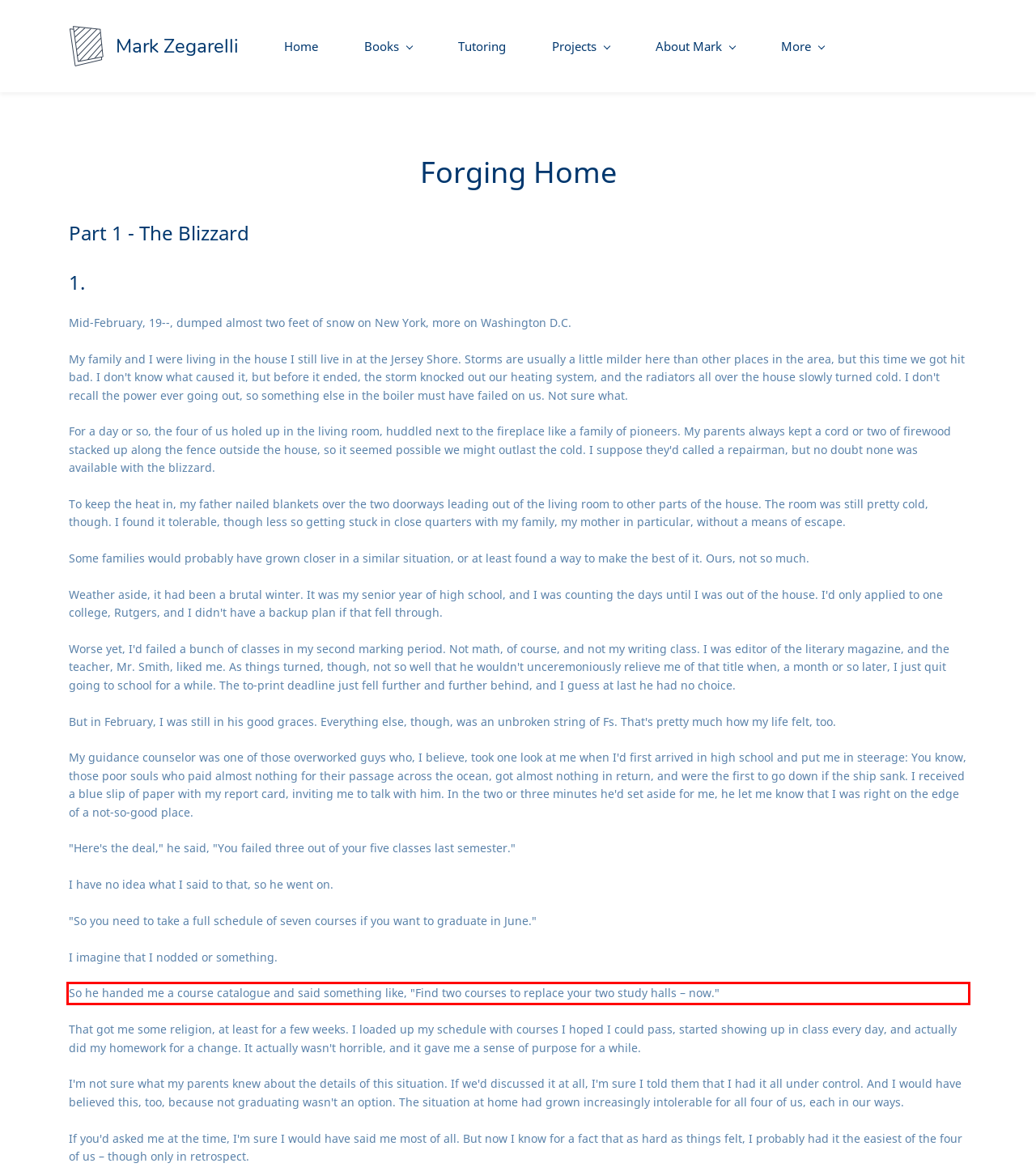You are given a webpage screenshot with a red bounding box around a UI element. Extract and generate the text inside this red bounding box.

So he handed me a course catalogue and said something like, "Find two courses to replace your two study halls – now."